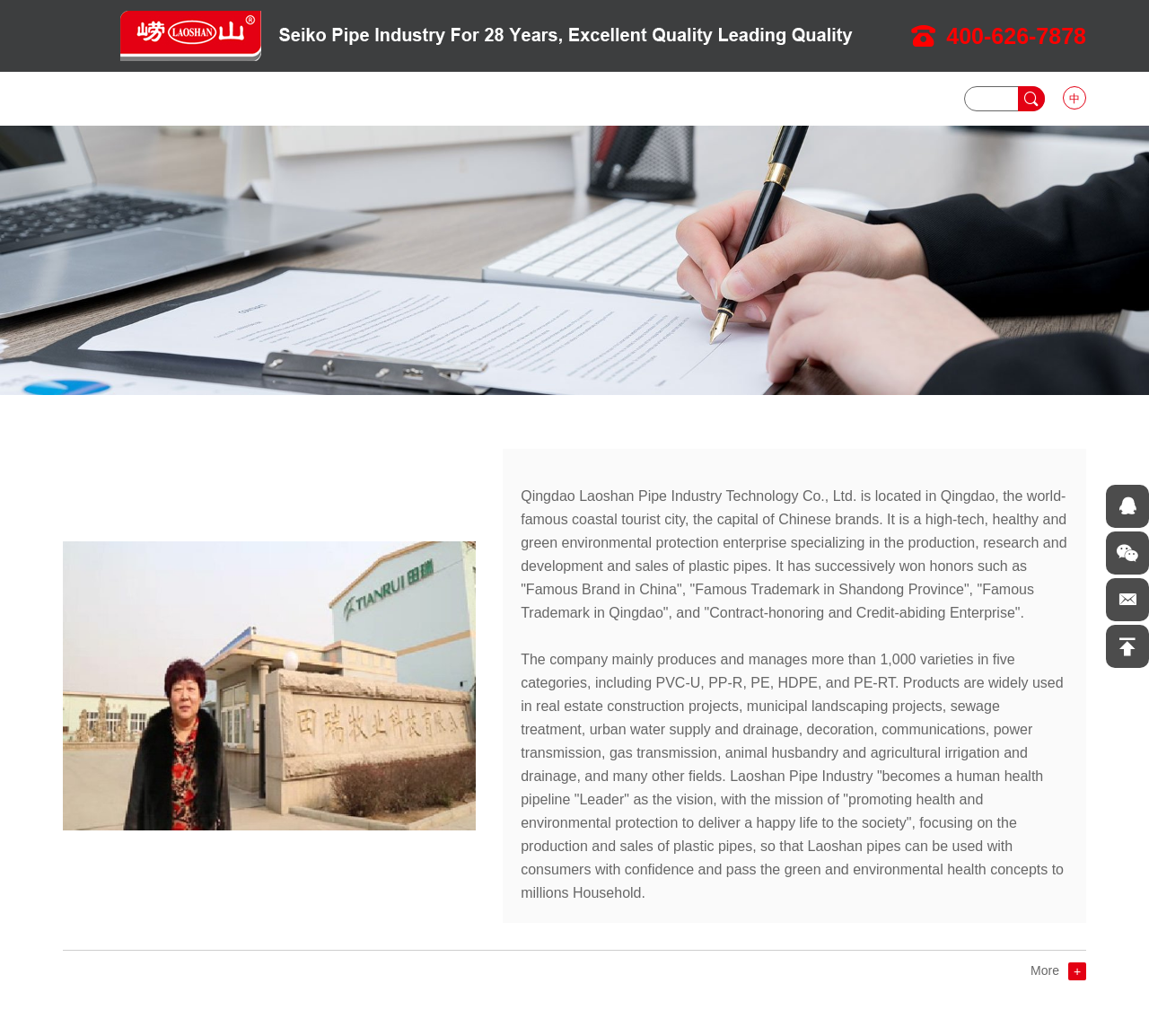Locate the bounding box coordinates of the clickable area needed to fulfill the instruction: "Click the PRODUCTS link".

[0.304, 0.107, 0.408, 0.159]